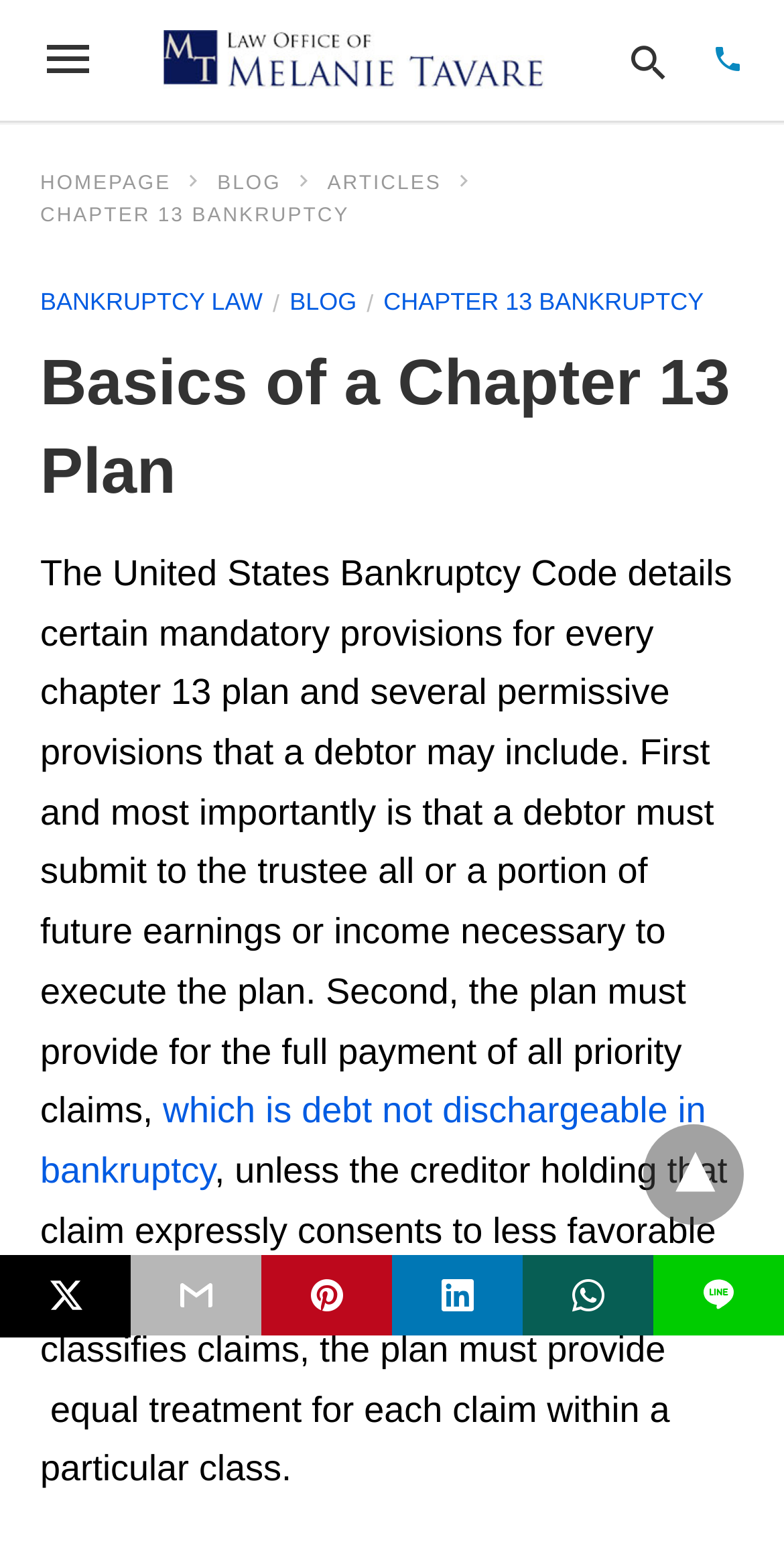Provide a short answer using a single word or phrase for the following question: 
What is the purpose of a Chapter 13 plan?

To execute the plan